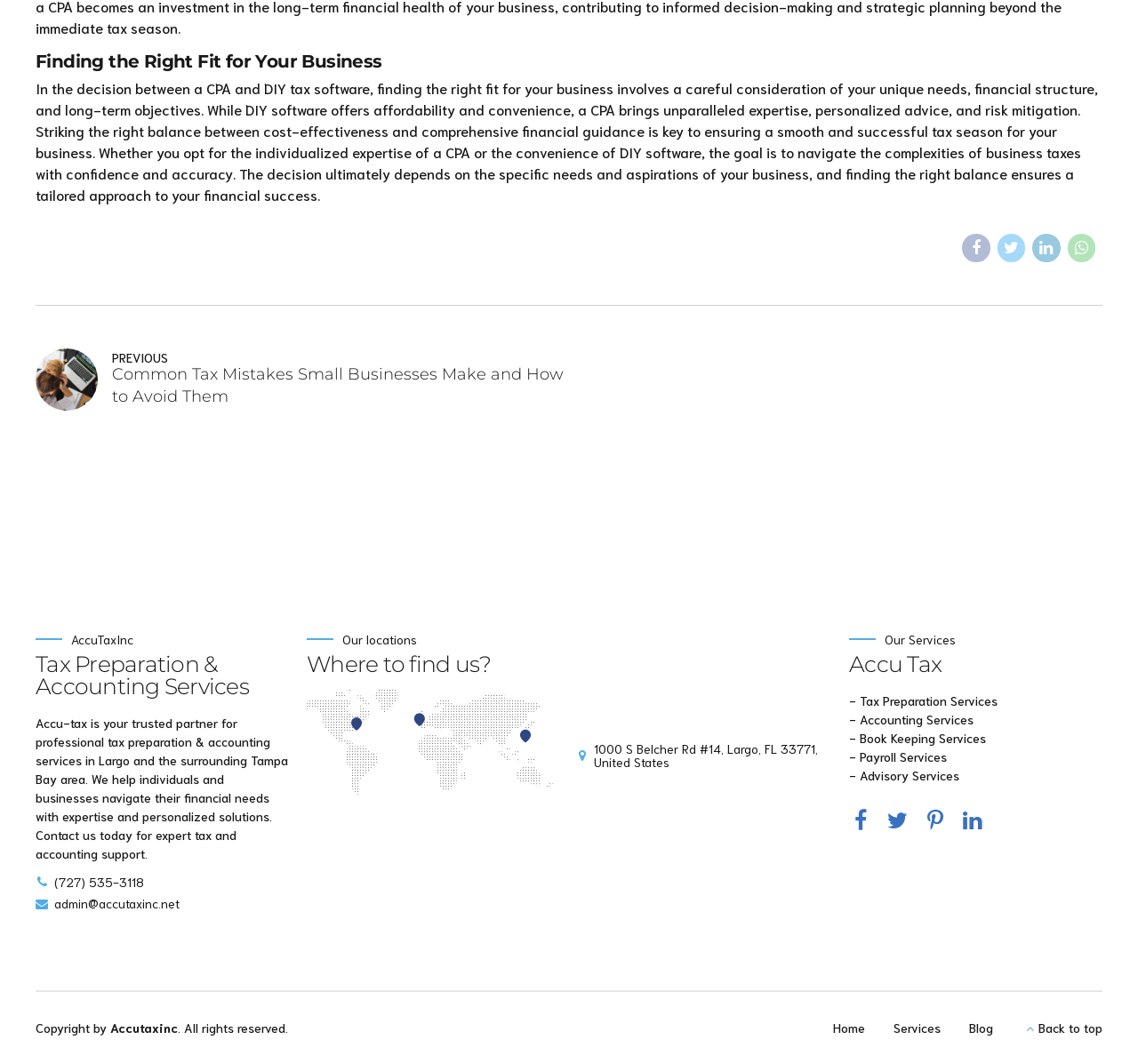Could you indicate the bounding box coordinates of the region to click in order to complete this instruction: "Send an email to admin".

[0.031, 0.843, 0.158, 0.856]